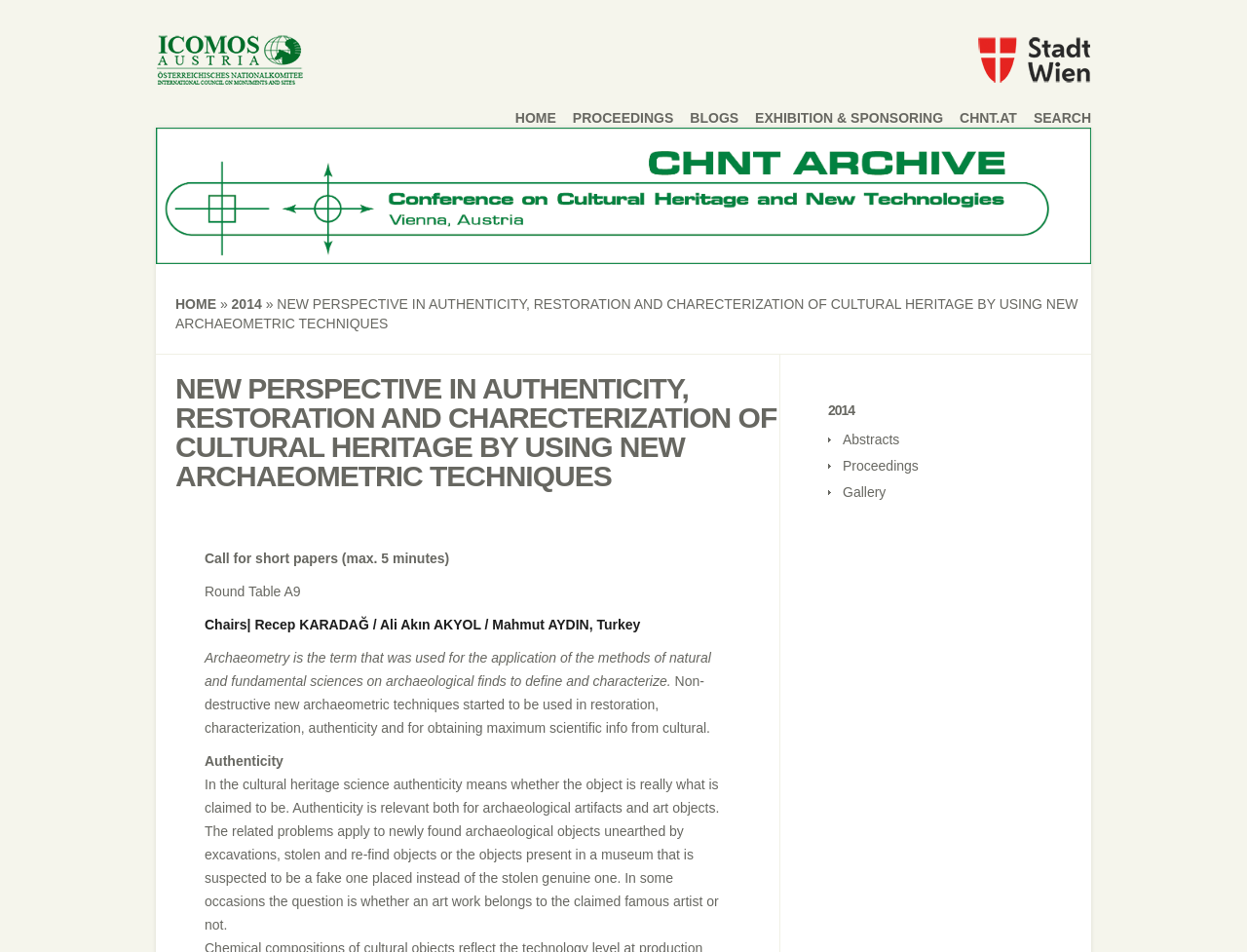Use a single word or phrase to respond to the question:
What is the meaning of authenticity in cultural heritage science?

Whether the object is really what is claimed to be